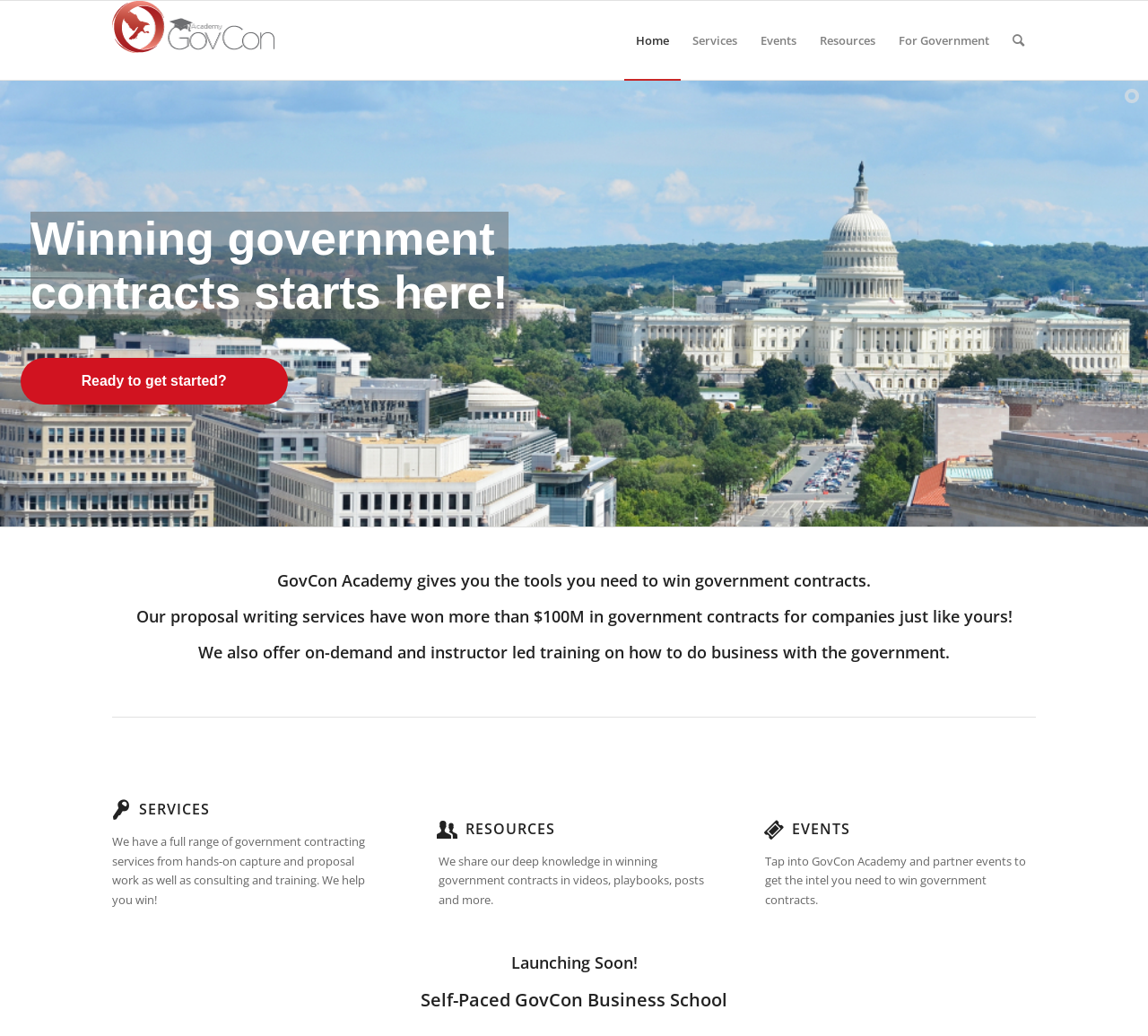What is the name of the website?
Answer the question with detailed information derived from the image.

The name of the website can be determined by looking at the top-left corner of the webpage, where the logo and text 'GovCon Academy' are located.